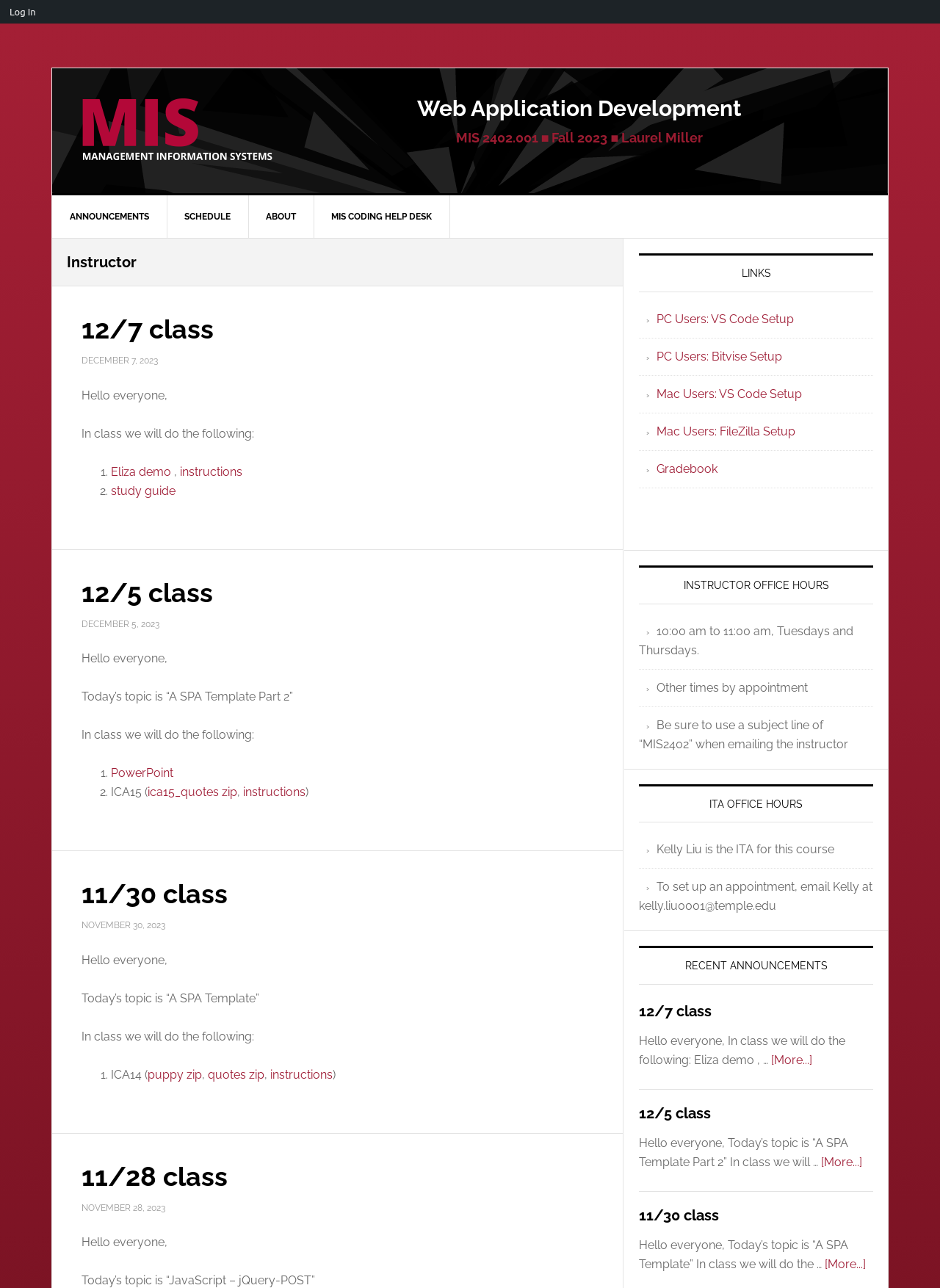Using the webpage screenshot, find the UI element described by instructions. Provide the bounding box coordinates in the format (top-left x, top-left y, bottom-right x, bottom-right y), ensuring all values are floating point numbers between 0 and 1.

[0.191, 0.361, 0.258, 0.371]